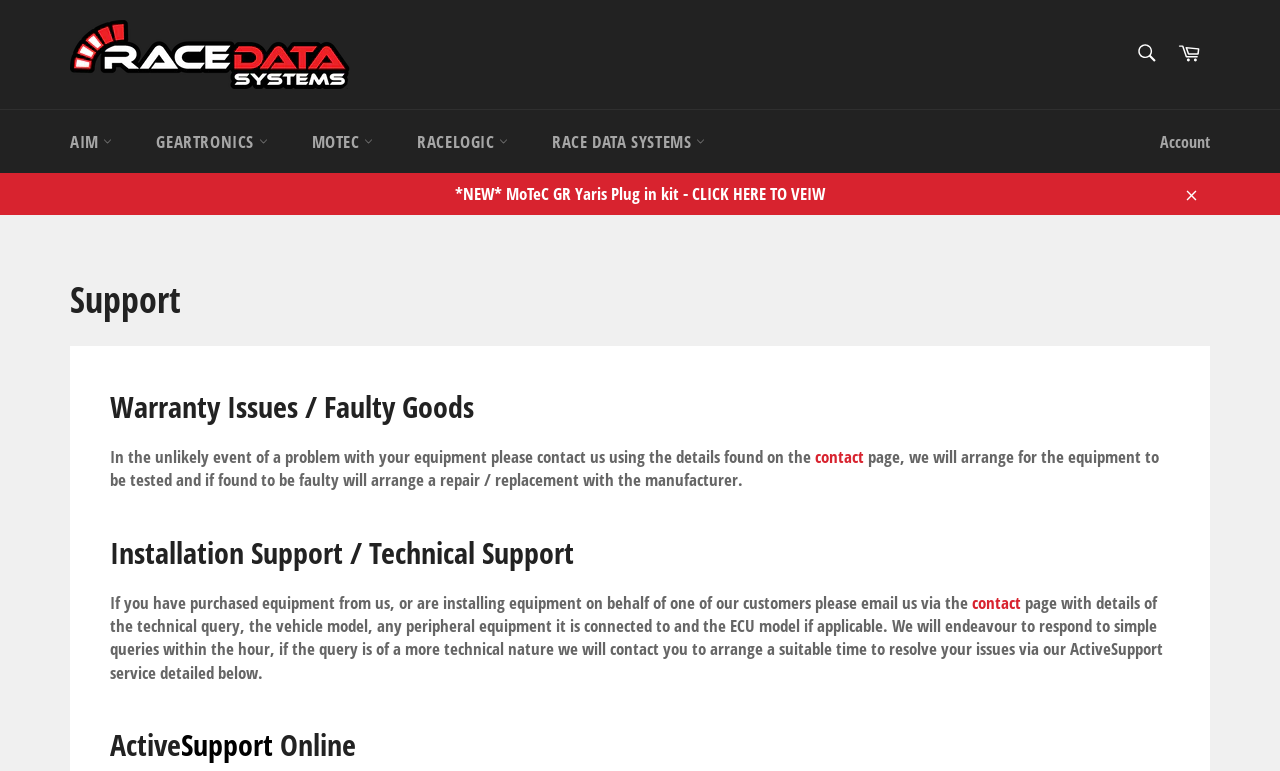Could you specify the bounding box coordinates for the clickable section to complete the following instruction: "View AIM page"?

[0.039, 0.143, 0.103, 0.225]